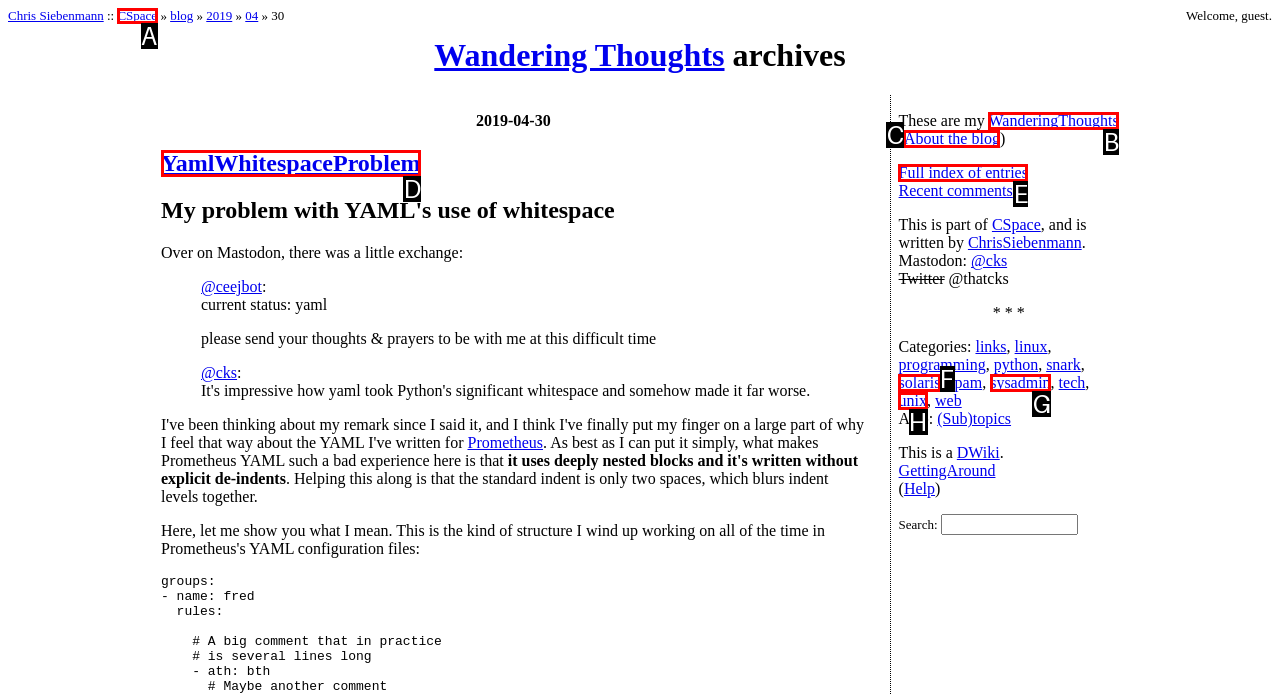Determine which option fits the following description: Full index of entries
Answer with the corresponding option's letter directly.

E